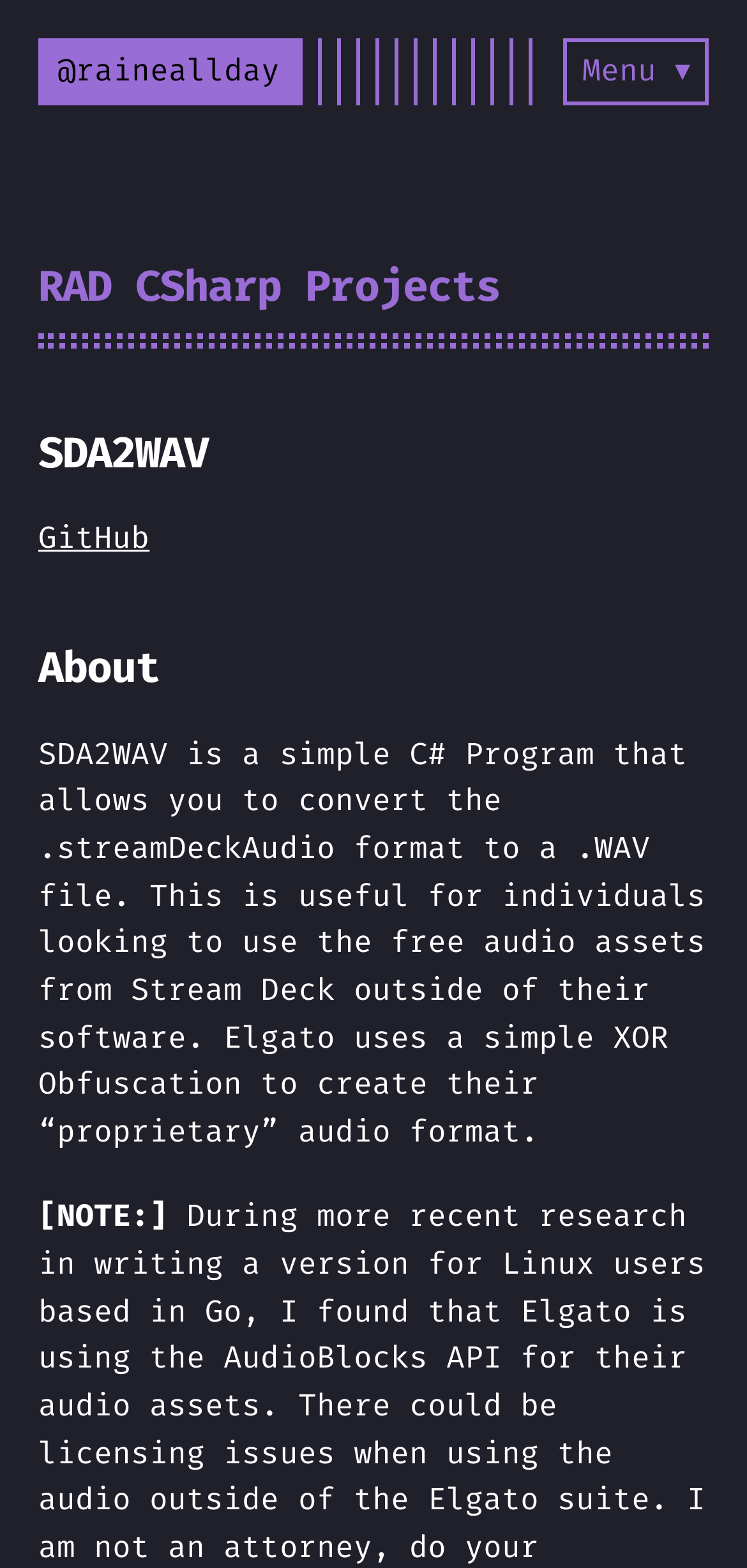What is the format that SDA2WAV converts from?
Answer the question with a single word or phrase by looking at the picture.

.streamDeckAudio